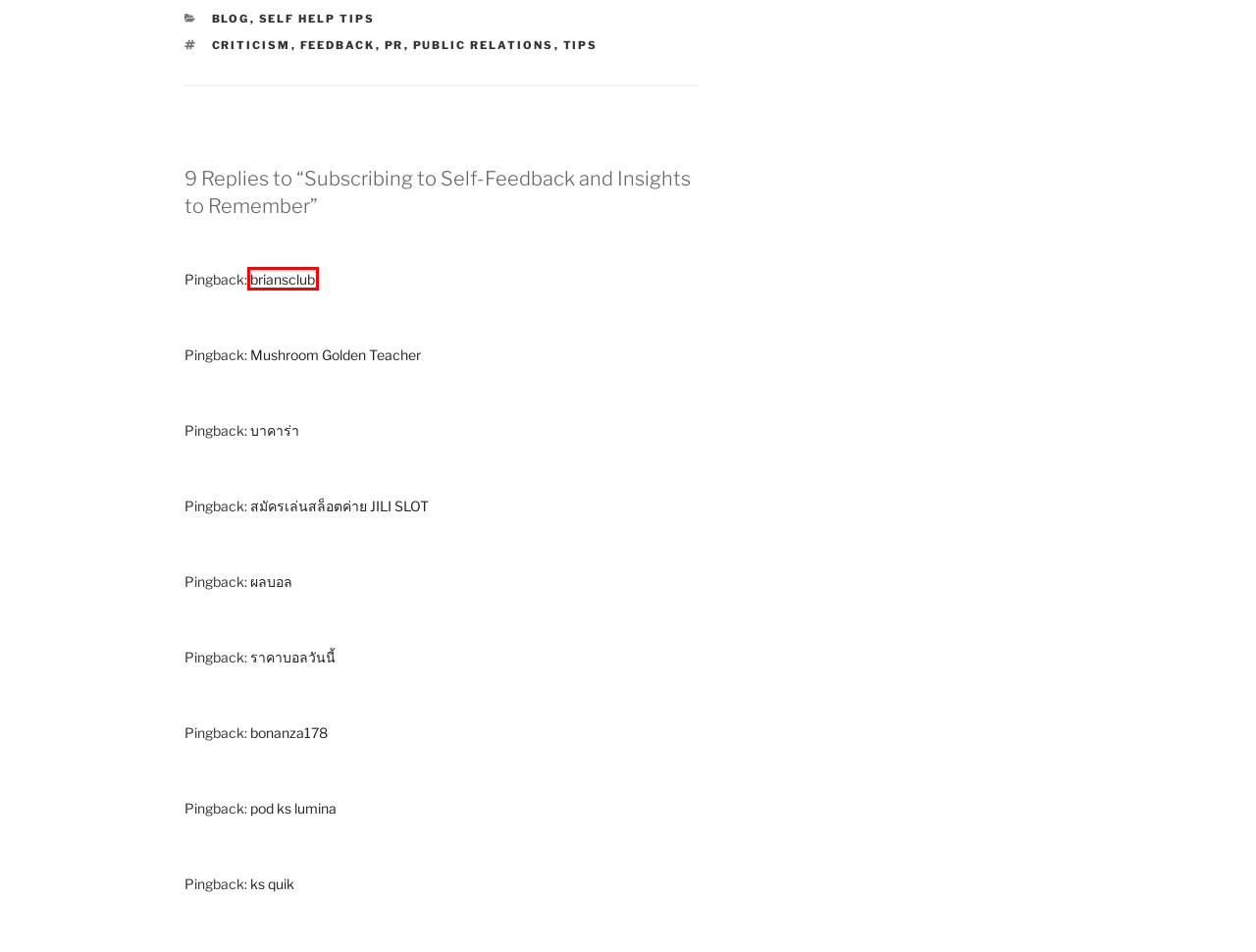After examining the screenshot of a webpage with a red bounding box, choose the most accurate webpage description that corresponds to the new page after clicking the element inside the red box. Here are the candidates:
A. สล็อตเว็บตรง royal447
B. Ks Lumina รุ่นใหม่ล่าสุด พร้อมน้ำยาเติม พอตไฟฟ้า | OPPAPOD
C. พอตใช้แล้วทิ้ง KS QUIK จาก KARDINAL STICK
D. วิเคราะห์บอล ข่าวกีฬา ข่าวบอล ผลบอล by ฟุตบอลกูรู | mainscoreth
E. ราคาบอล ทีเด็ดฟุตบอล ผลบอล by ฟุตบอลกูรู | mainscoreth
F. Briansclub Login | BriansClub CVV2 Shop | Briansclub cm
G. best way to microdose mushrooms Michigan - microdose shroom
H. tips – Tehama Group Communications

F